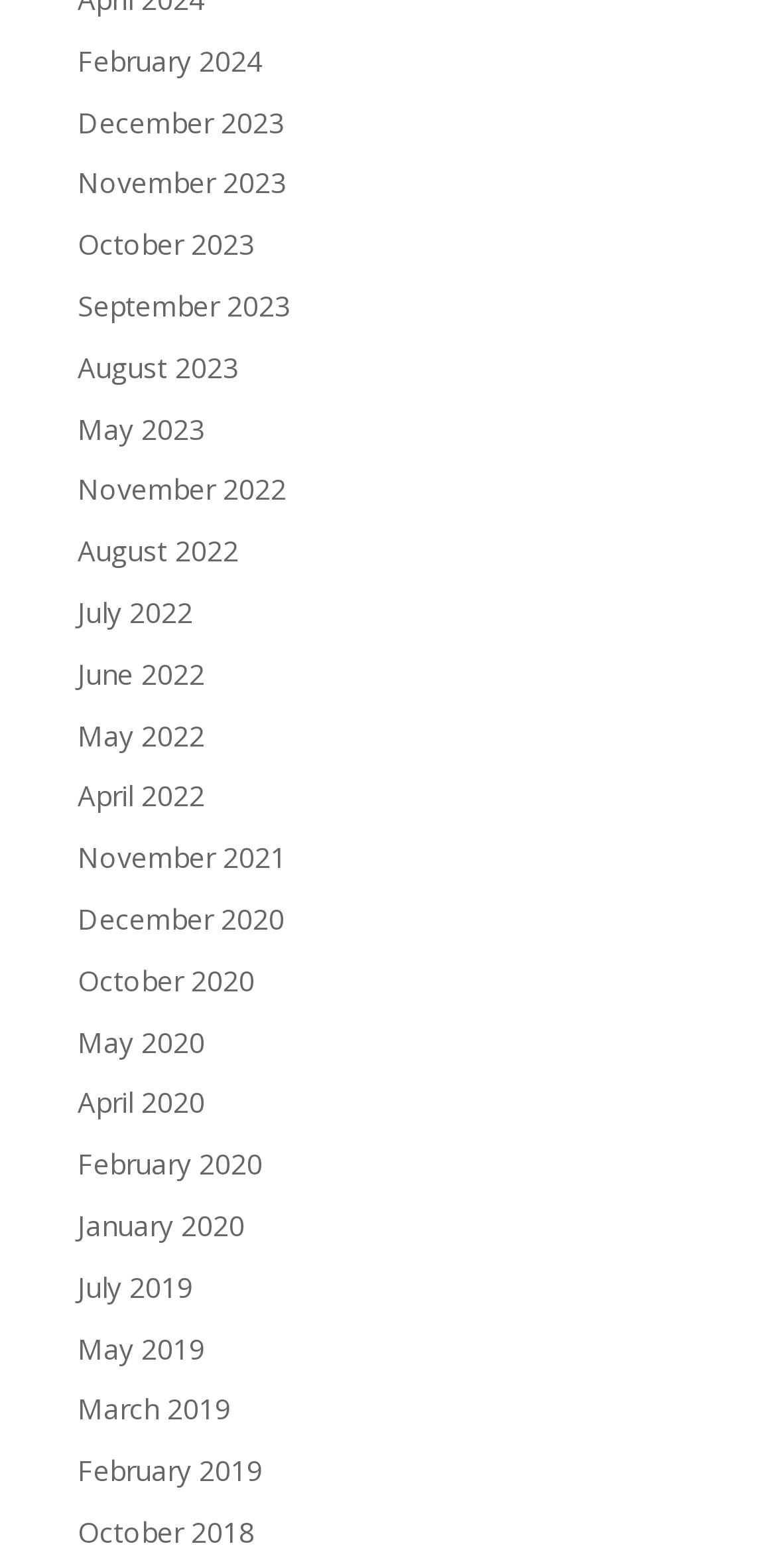How many months are listed from the year 2020?
Use the information from the image to give a detailed answer to the question.

I counted the number of links that contain the year '2020' and found that there are 5 months listed from that year, namely 'February 2020', 'April 2020', 'May 2020', 'October 2020', and 'December 2020'.